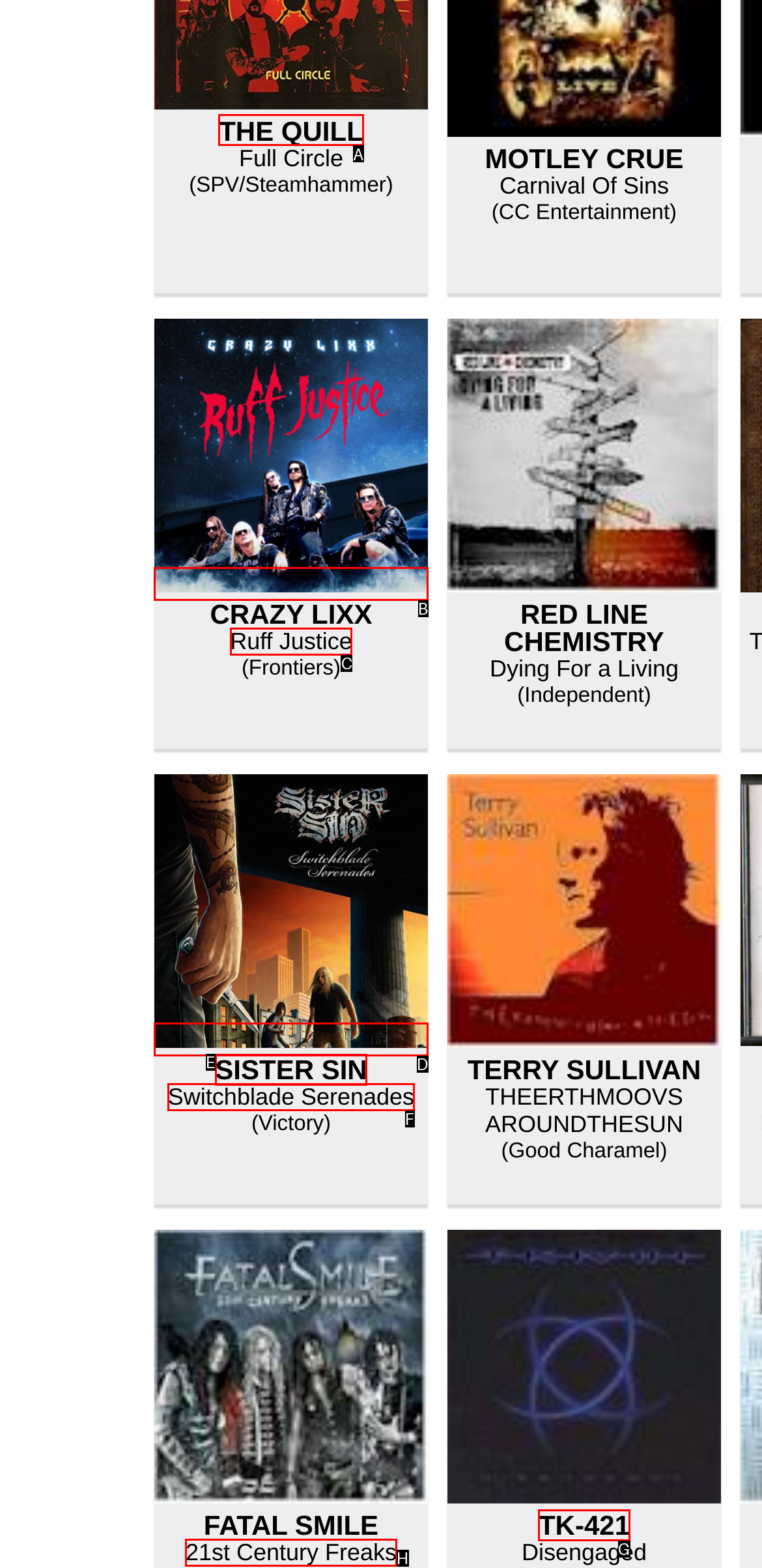Based on the choices marked in the screenshot, which letter represents the correct UI element to perform the task: Click on THE QUILL link?

A